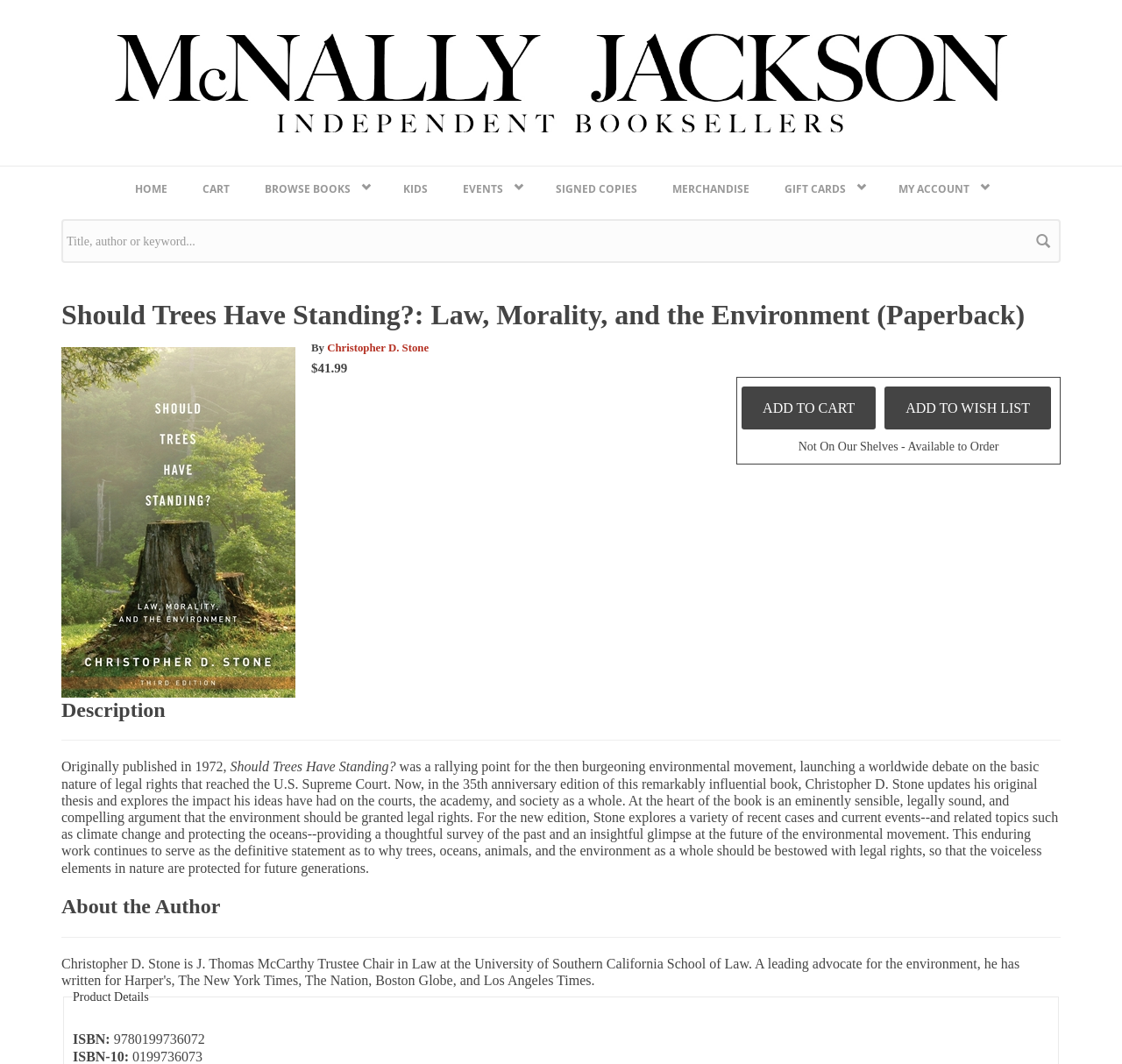Point out the bounding box coordinates of the section to click in order to follow this instruction: "Enter email address".

None